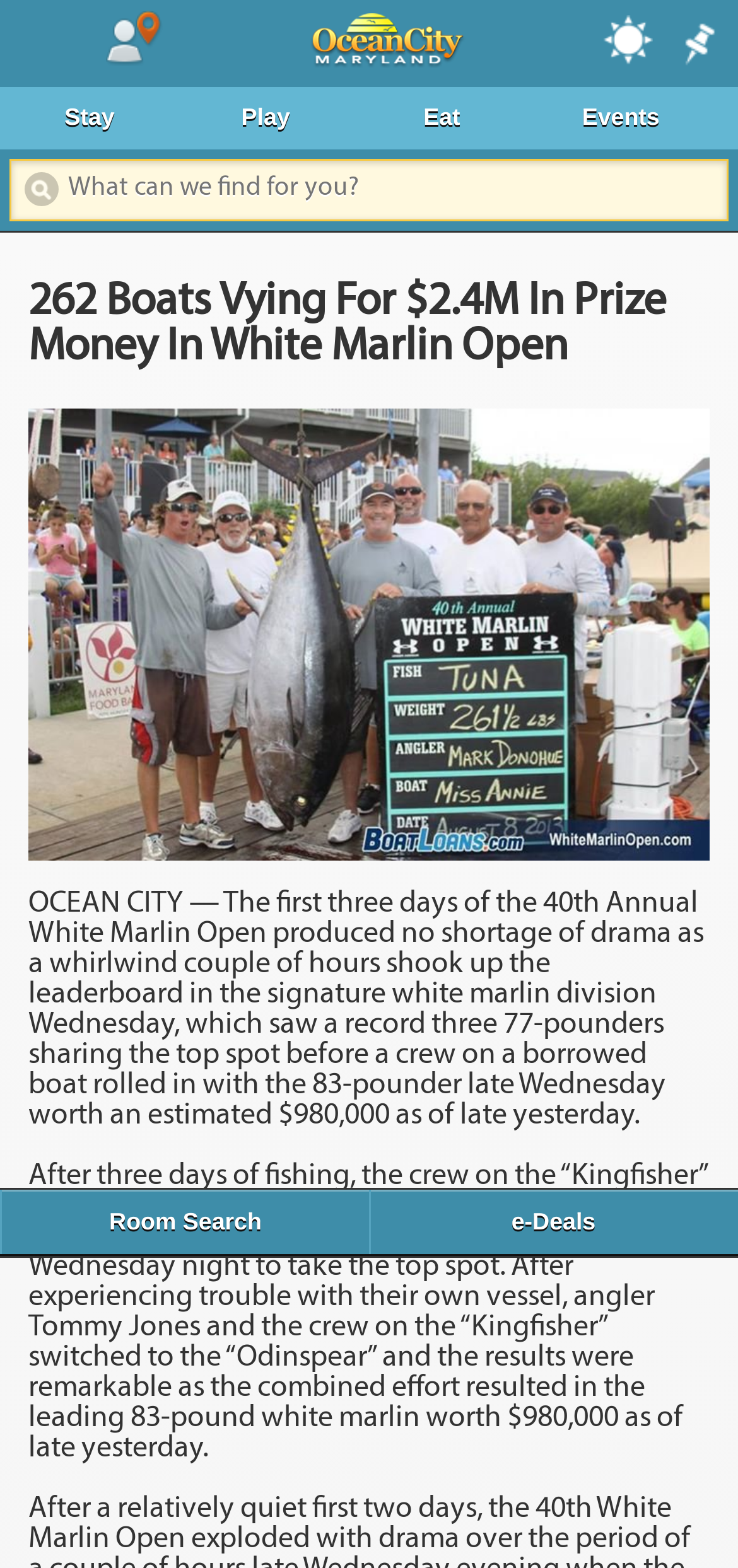How many boats are participating in the White Marlin Open?
Based on the screenshot, provide your answer in one word or phrase.

262